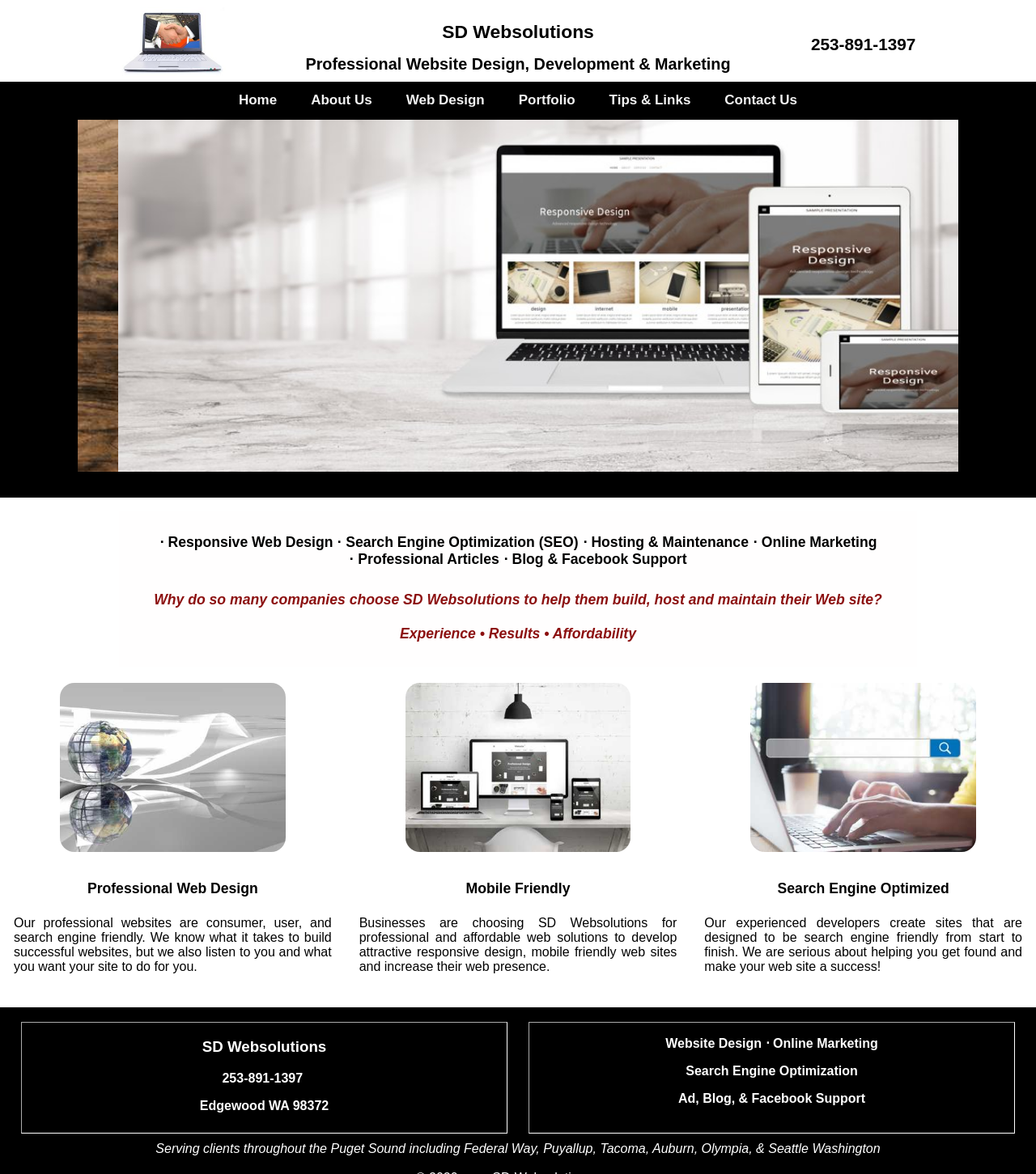Please find the bounding box coordinates of the section that needs to be clicked to achieve this instruction: "View the 'About Us' page".

[0.284, 0.077, 0.376, 0.098]